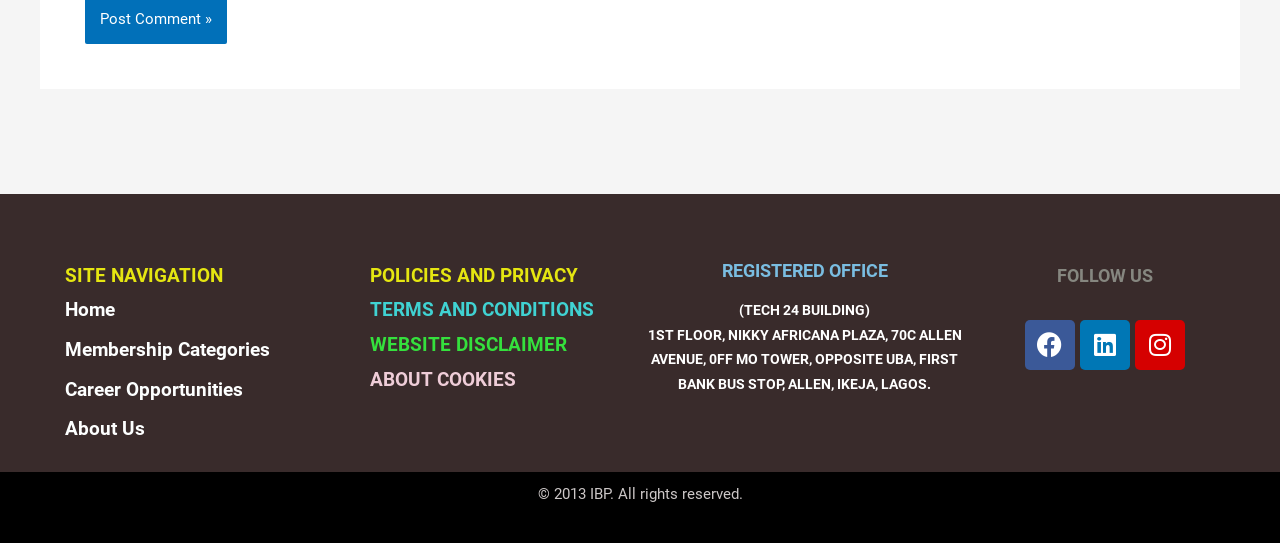Pinpoint the bounding box coordinates of the element you need to click to execute the following instruction: "Click on Home". The bounding box should be represented by four float numbers between 0 and 1, in the format [left, top, right, bottom].

[0.051, 0.549, 0.09, 0.592]